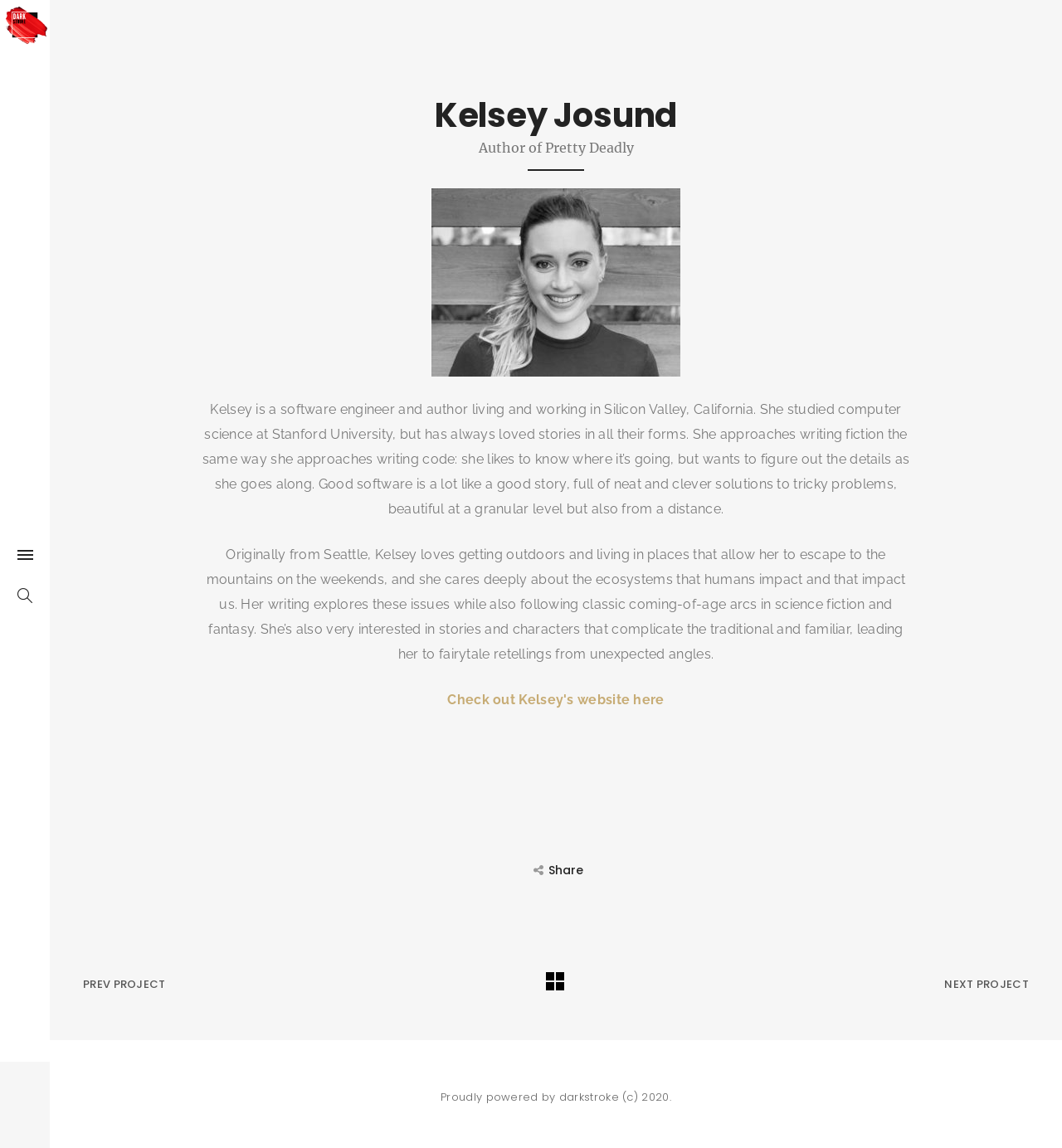Offer an in-depth caption of the entire webpage.

This webpage is about Kelsey Josund, an author of the book "Pretty Deadly". At the top, there is a heading with her name, followed by a brief description of her as an author. Below this, there is a paragraph about her background, including her education and profession as a software engineer. 

Further down, there is another paragraph about her writing style and interests, including her focus on science fiction and fantasy, as well as her concern for environmental issues. 

On the left side of the page, there is a search bar with a prompt to "Start Searching" and a hint to "SEARCH AND PRESS ENTER". 

At the bottom of the page, there are navigation links to previous and next projects, as well as social media links to share the page. The page also has a footer section with a copyright notice and a mention of the website being powered by "darkstroke".